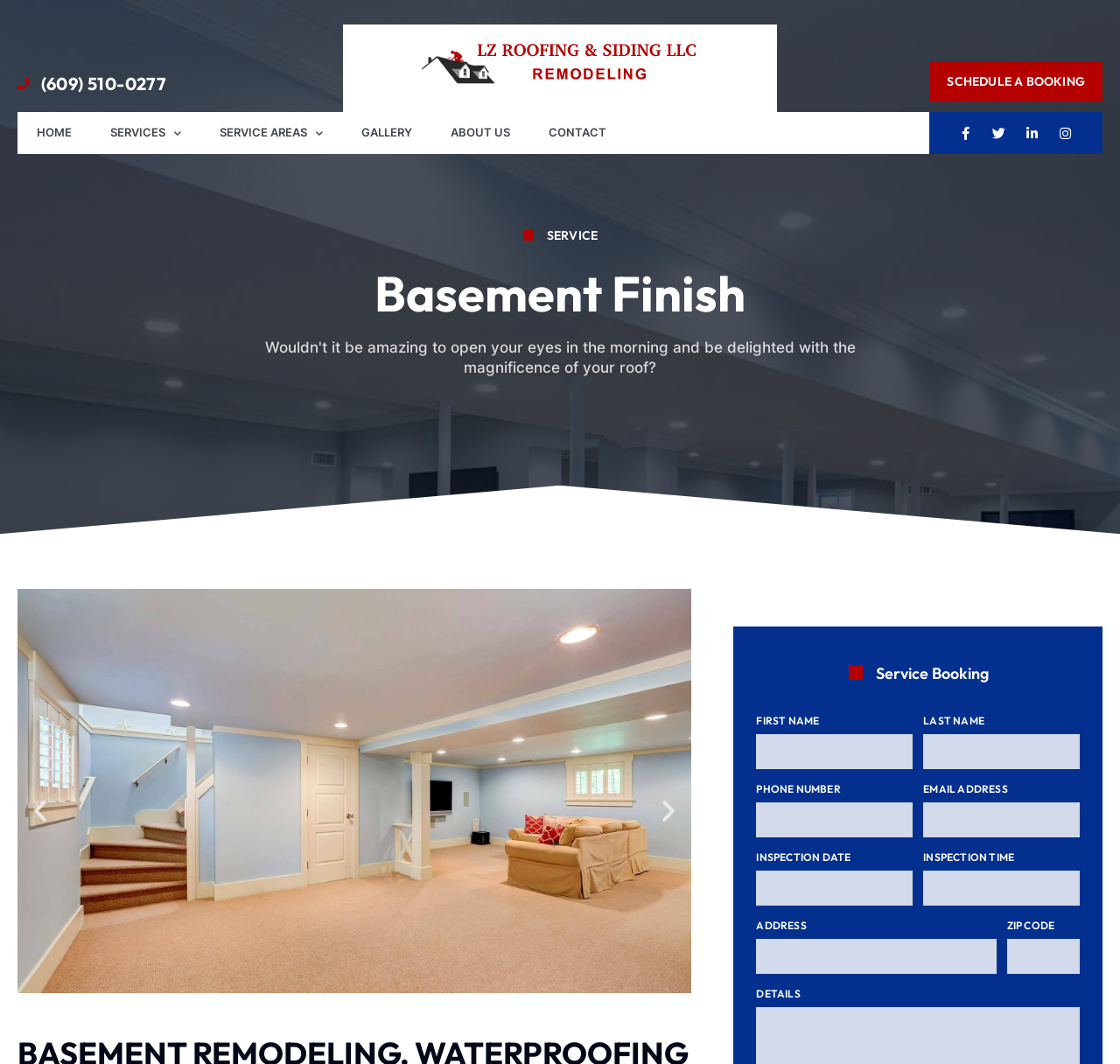Write a detailed summary of the webpage.

This webpage is about LZ Roofing & Siding LLC, specifically focusing on basement finish ideas. At the top left corner, there is a phone number "(609) 510-0277" and a link to schedule a booking. Next to it, there are navigation links to "HOME", "SERVICES", "SERVICE AREAS", "GALLERY", "ABOUT US", and "CONTACT". 

Below the navigation links, there is a prominent heading "Basement Finish" followed by a carousel that takes up most of the screen. The carousel has two slides, with the first slide displaying an image of a basement finish. There are buttons to navigate to the previous and next slides.

On the right side of the carousel, there is a section for service booking. It has a heading "Service Booking" and a form with fields for first name, last name, phone number, email address, inspection date, inspection time, address, and zip code. Each field has a corresponding label and a required textbox.

At the bottom of the page, there is a small section with a static text "DETAILS".